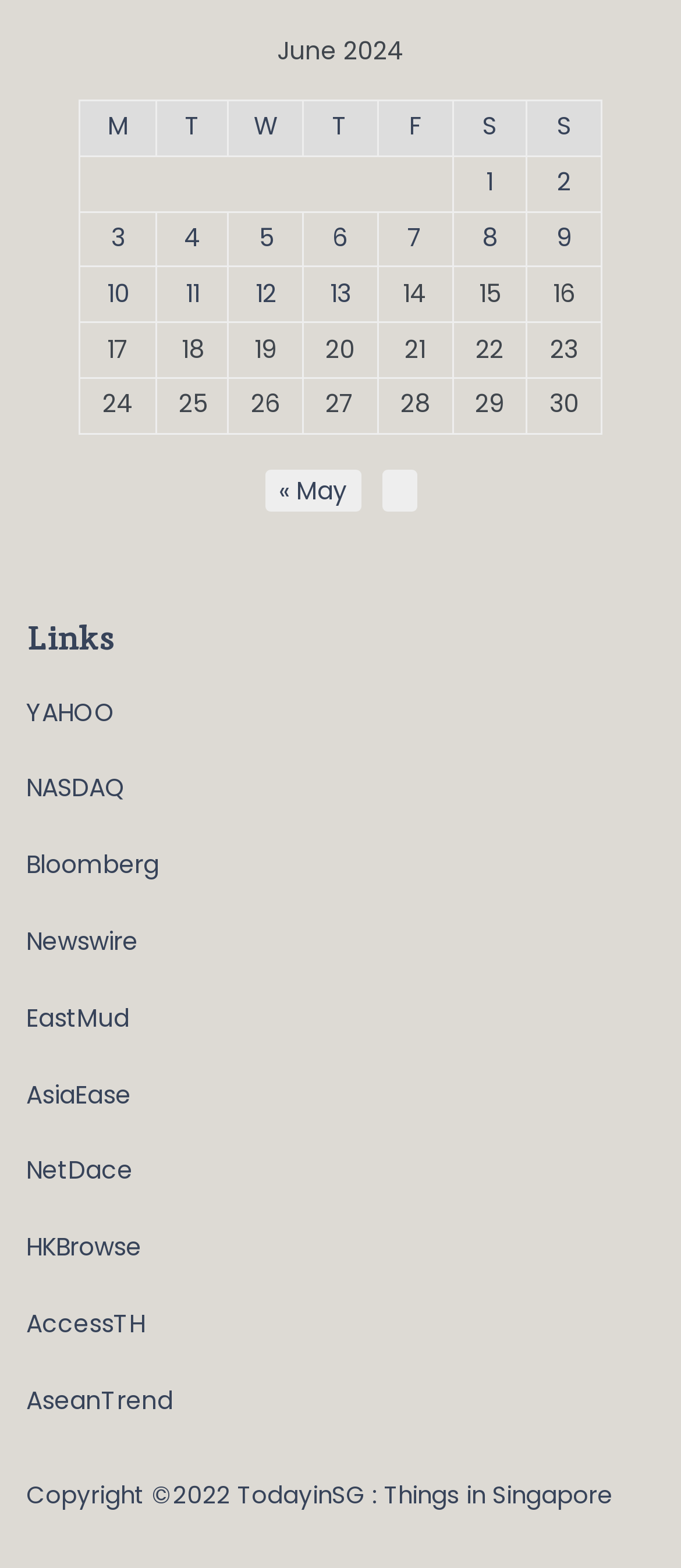Determine the bounding box coordinates of the clickable area required to perform the following instruction: "Visit the Bloomberg website". The coordinates should be represented as four float numbers between 0 and 1: [left, top, right, bottom].

[0.038, 0.539, 0.233, 0.566]